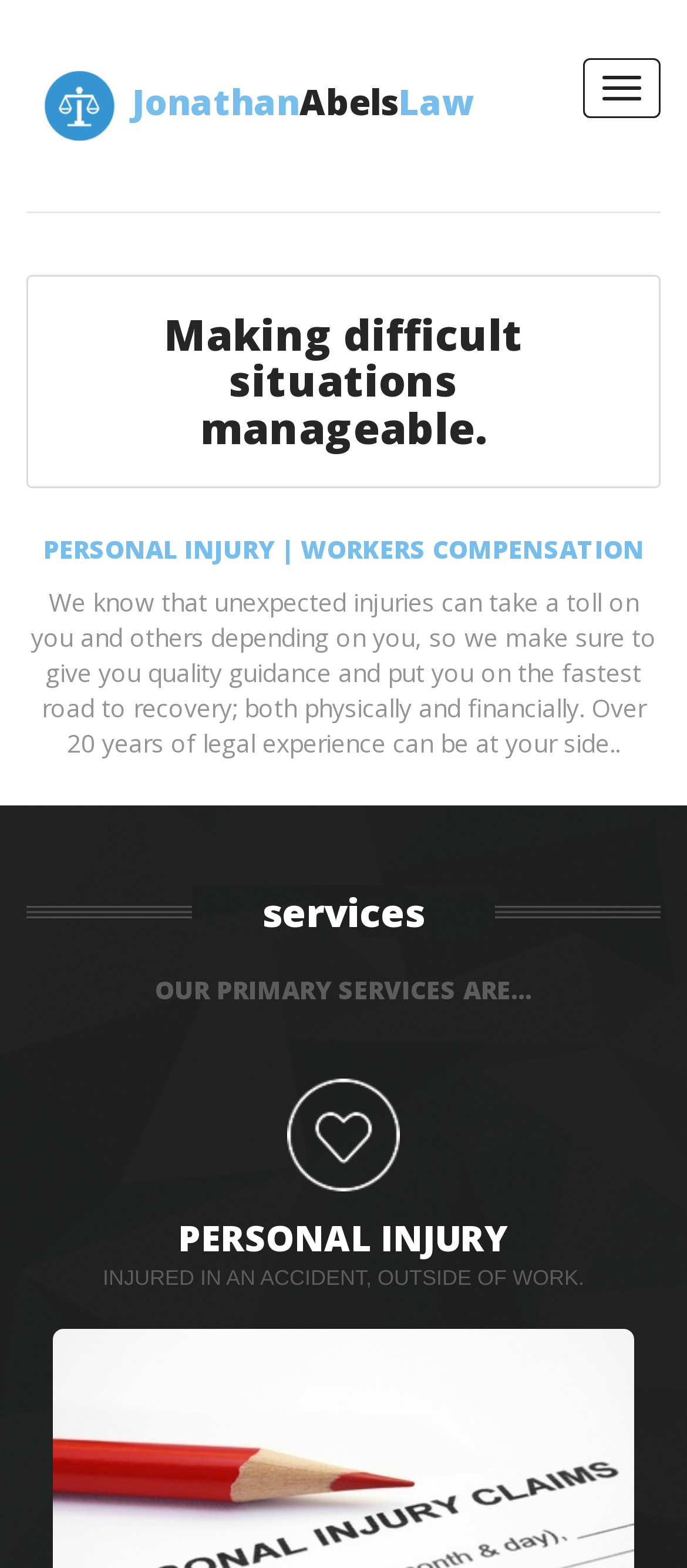What is the phone number of the law firm?
Please provide a comprehensive answer based on the visual information in the image.

The phone number of the law firm can be found in the link element '(860) 313-4040' with bounding box coordinates [0.038, 0.191, 0.962, 0.235].